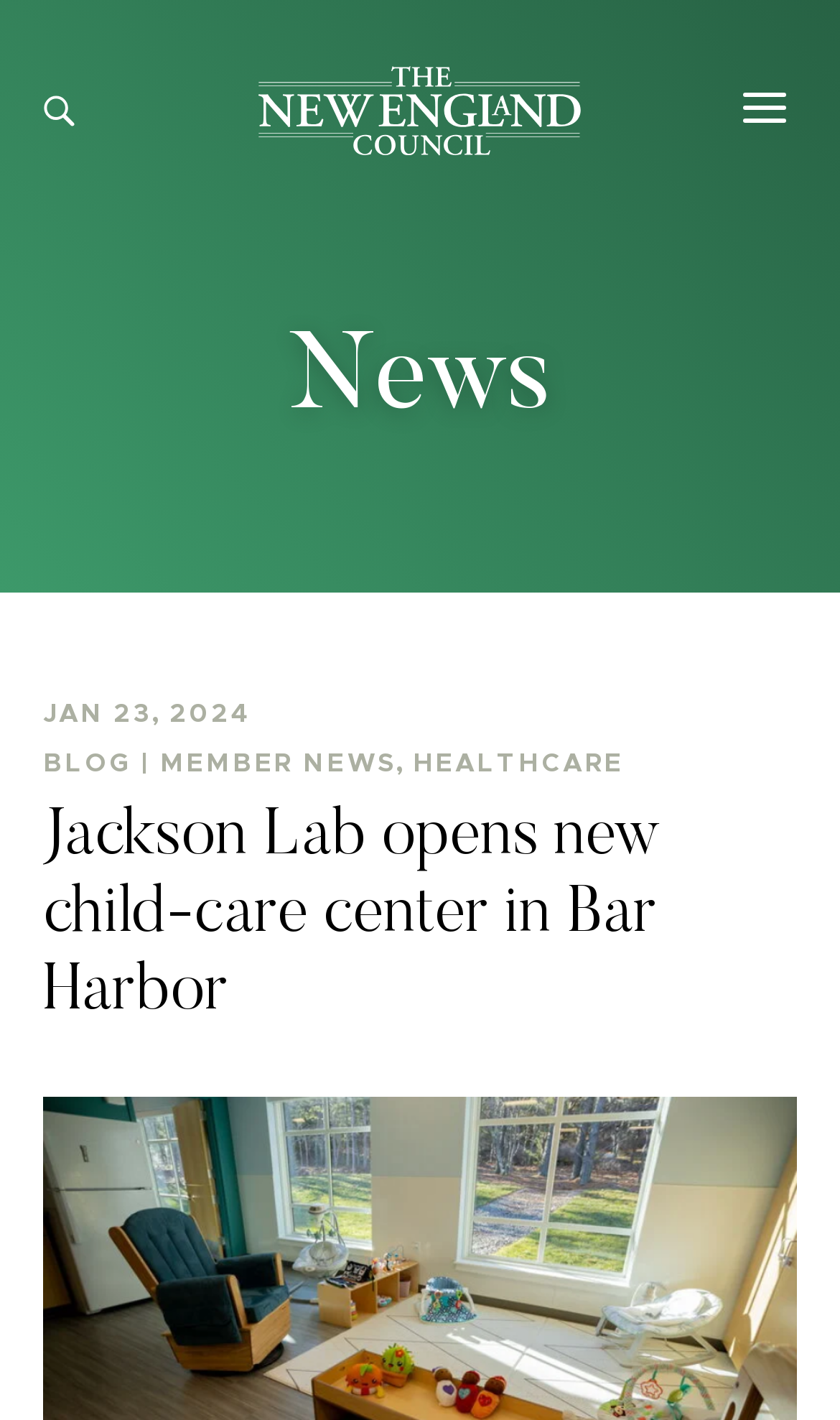Produce an extensive caption that describes everything on the webpage.

The webpage is about a news article from the New England Council, specifically about The Jackson Laboratory opening a new child-care center on their Bar Harbor campus. 

At the top of the page, there is a link and an image, which are positioned side by side, taking up about two-thirds of the page width. 

On the left side of the page, there is a smaller image. 

Below the top elements, there is a heading that reads "News", which spans almost the entire page width. 

Under the "News" heading, there is a date "JAN 23, 2024" followed by the category "BLOG" and a separator "|" and then the tags "MEMBER NEWS, HEALTHCARE". These elements are positioned in a horizontal line, with the date on the left, the category and separator in the middle, and the tags on the right. 

Further down, there is a main heading that reads "Jackson Lab opens new child-care center in Bar Harbor", which also spans almost the entire page width.